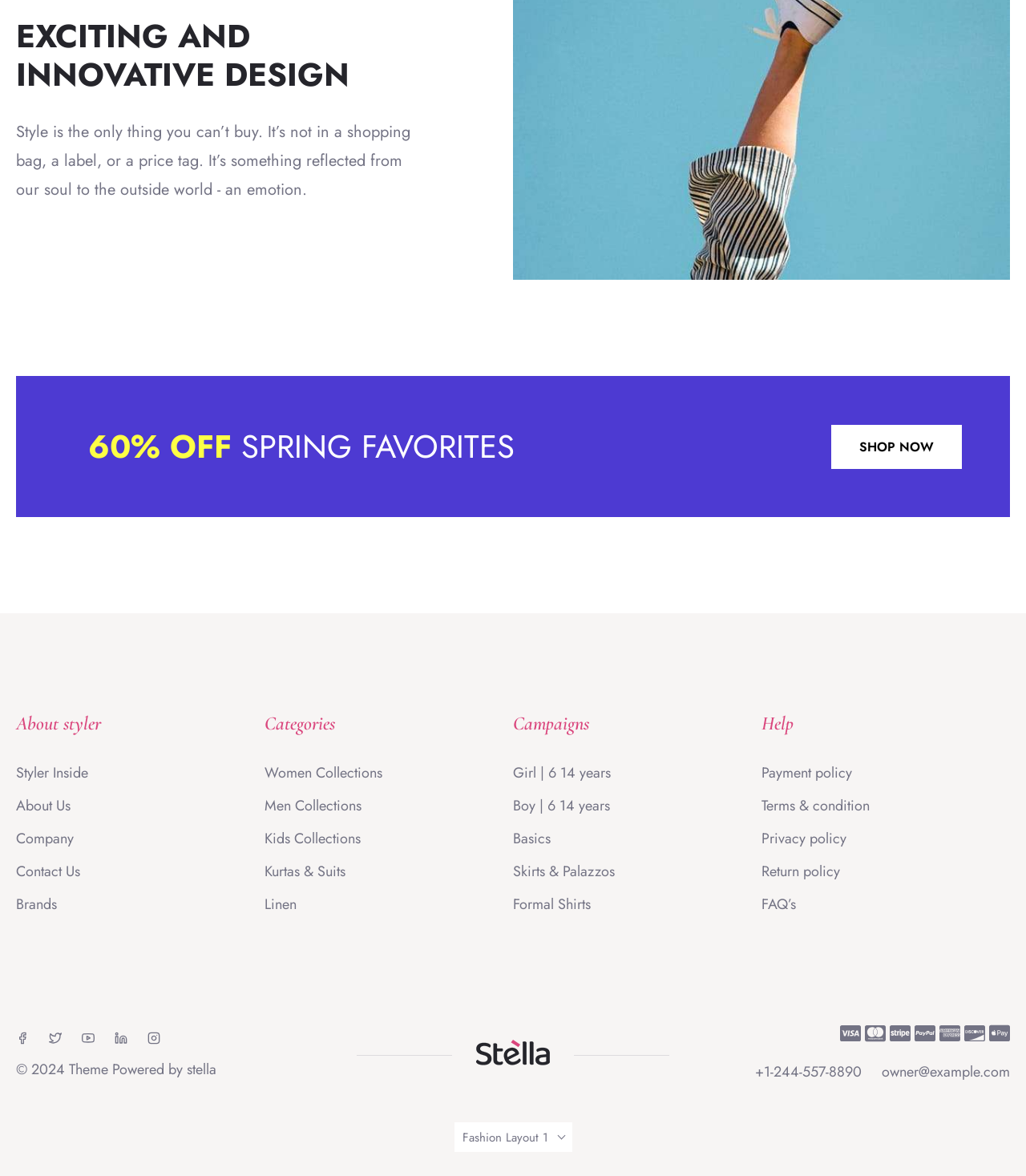How many social media links are there?
Using the image as a reference, answer the question with a short word or phrase.

5